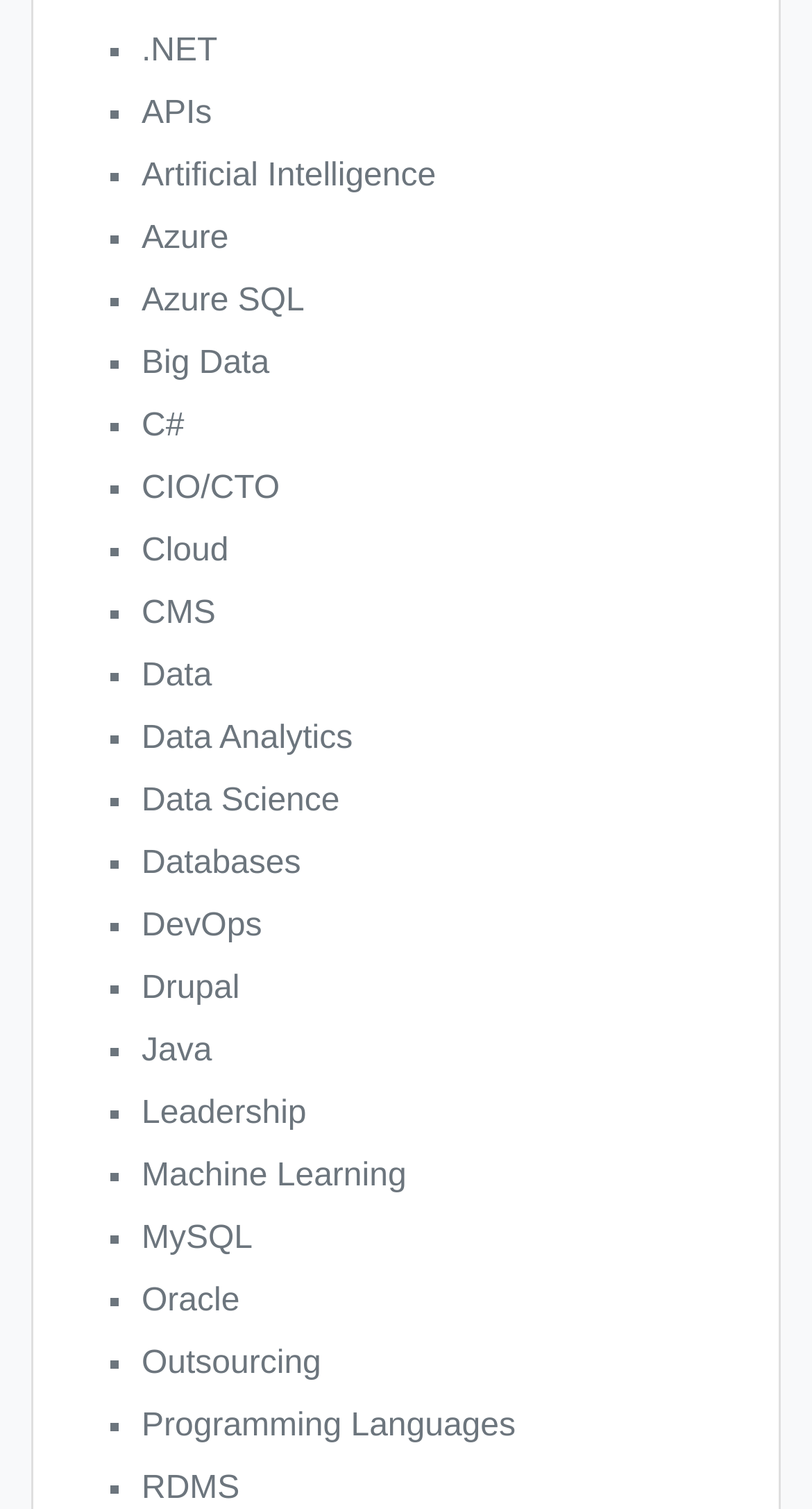Determine the bounding box coordinates of the region I should click to achieve the following instruction: "Explore Artificial Intelligence". Ensure the bounding box coordinates are four float numbers between 0 and 1, i.e., [left, top, right, bottom].

[0.174, 0.104, 0.537, 0.128]